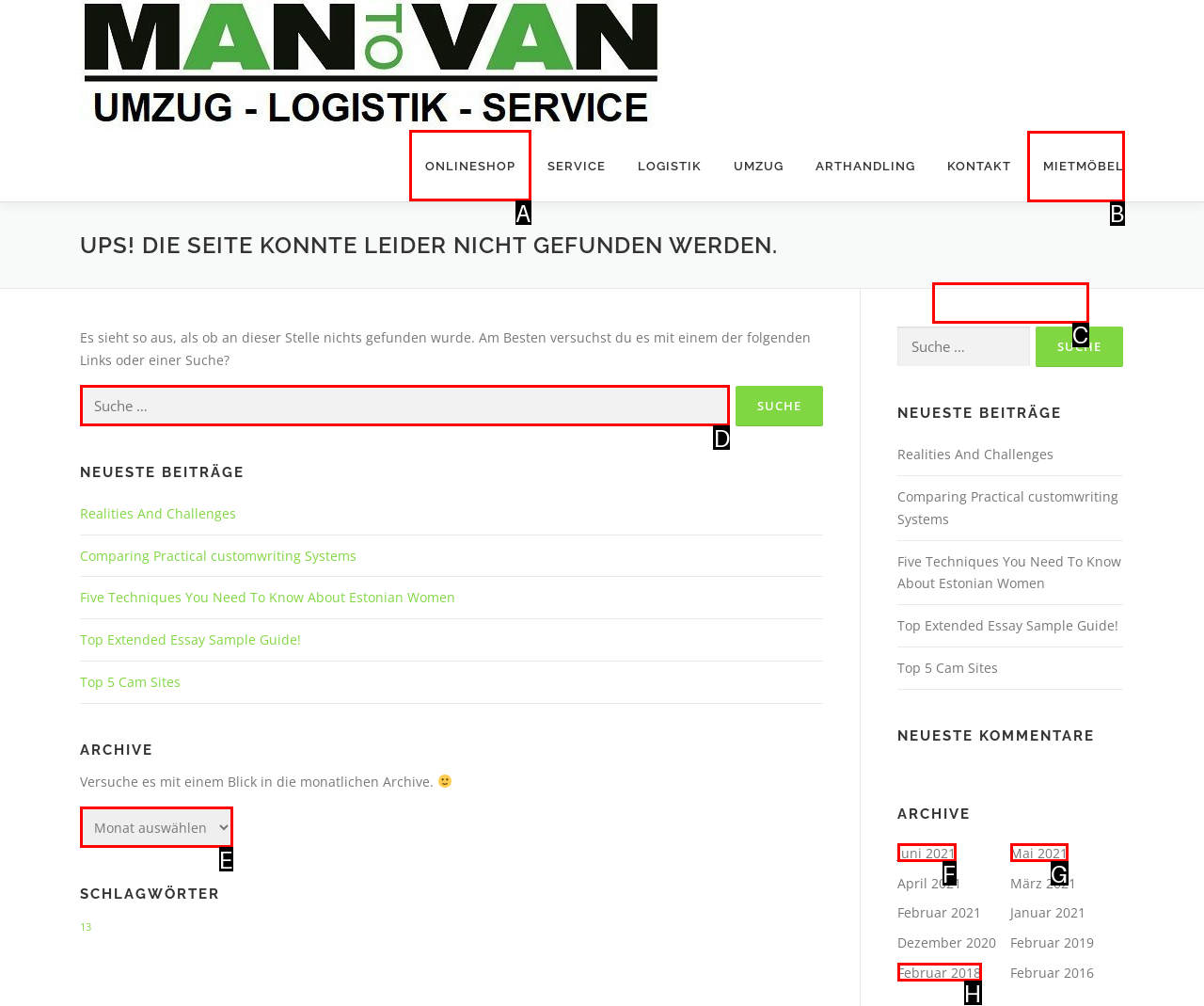To complete the task: Click on the ONLINESHOP link, which option should I click? Answer with the appropriate letter from the provided choices.

A